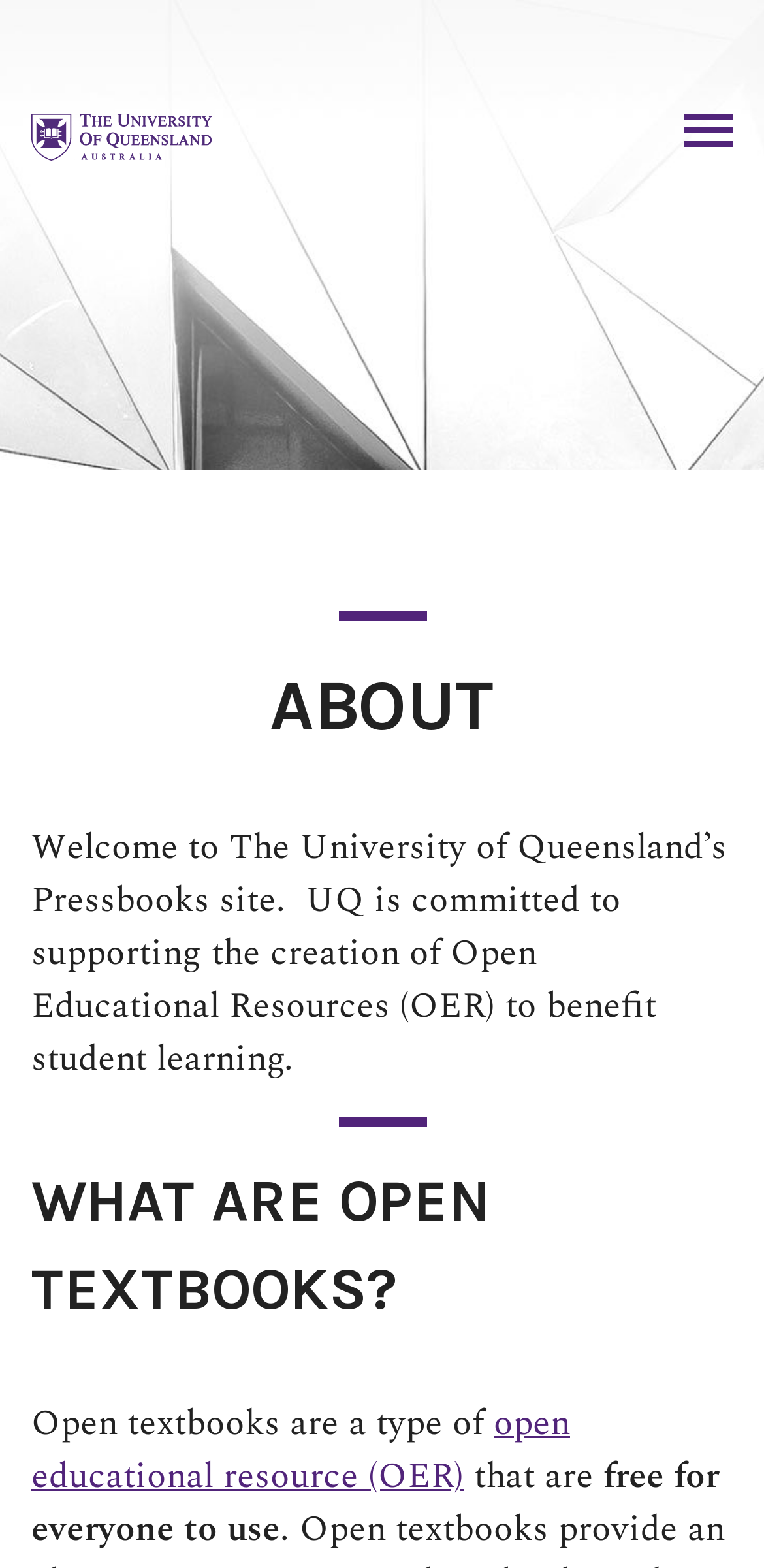What is the name of the university mentioned on this webpage?
Answer the question with a detailed explanation, including all necessary information.

I found this answer by reading the StaticText element 'Welcome to The University of Queensland’s Pressbooks site.' which is a part of the webpage's content.